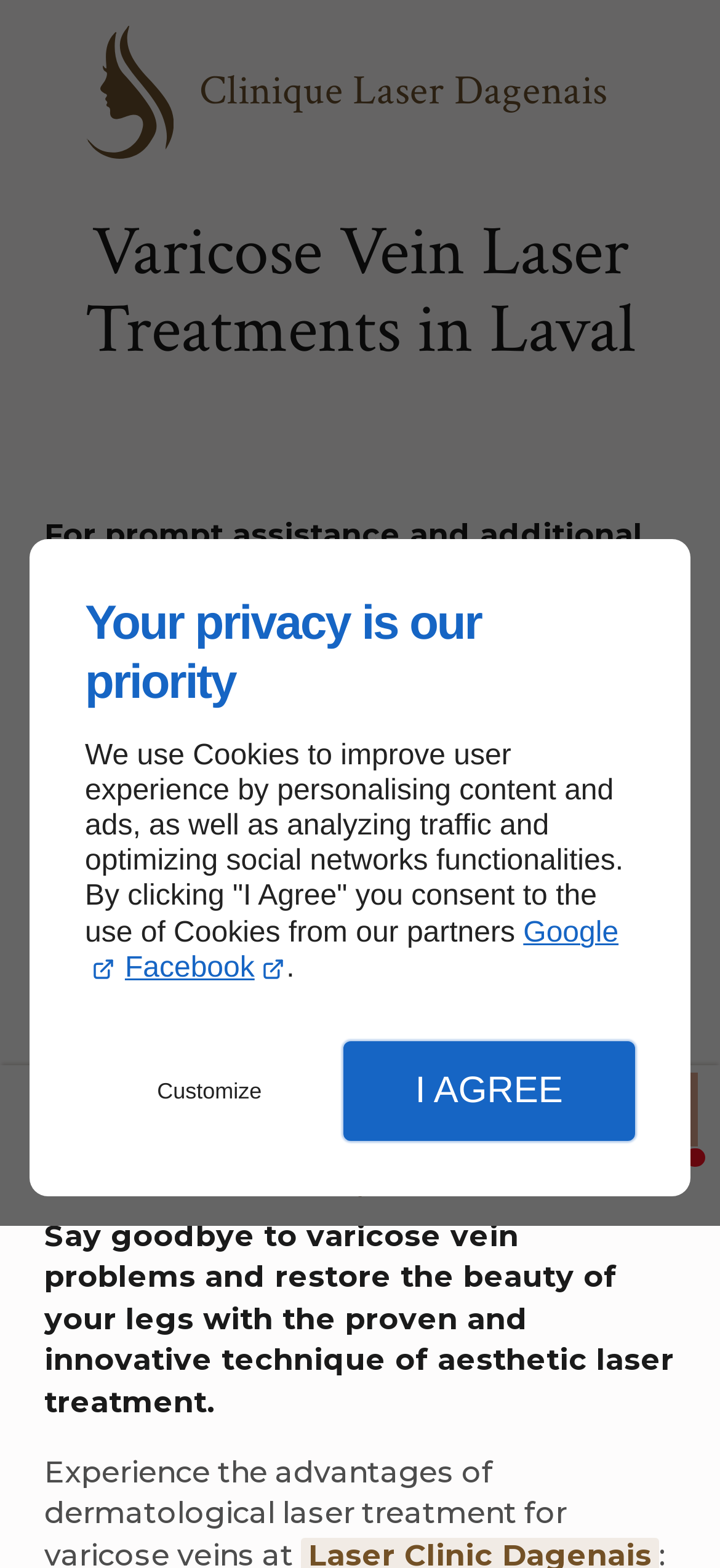Identify the bounding box coordinates of the clickable region required to complete the instruction: "Customize cookie settings". The coordinates should be given as four float numbers within the range of 0 and 1, i.e., [left, top, right, bottom].

[0.118, 0.67, 0.464, 0.722]